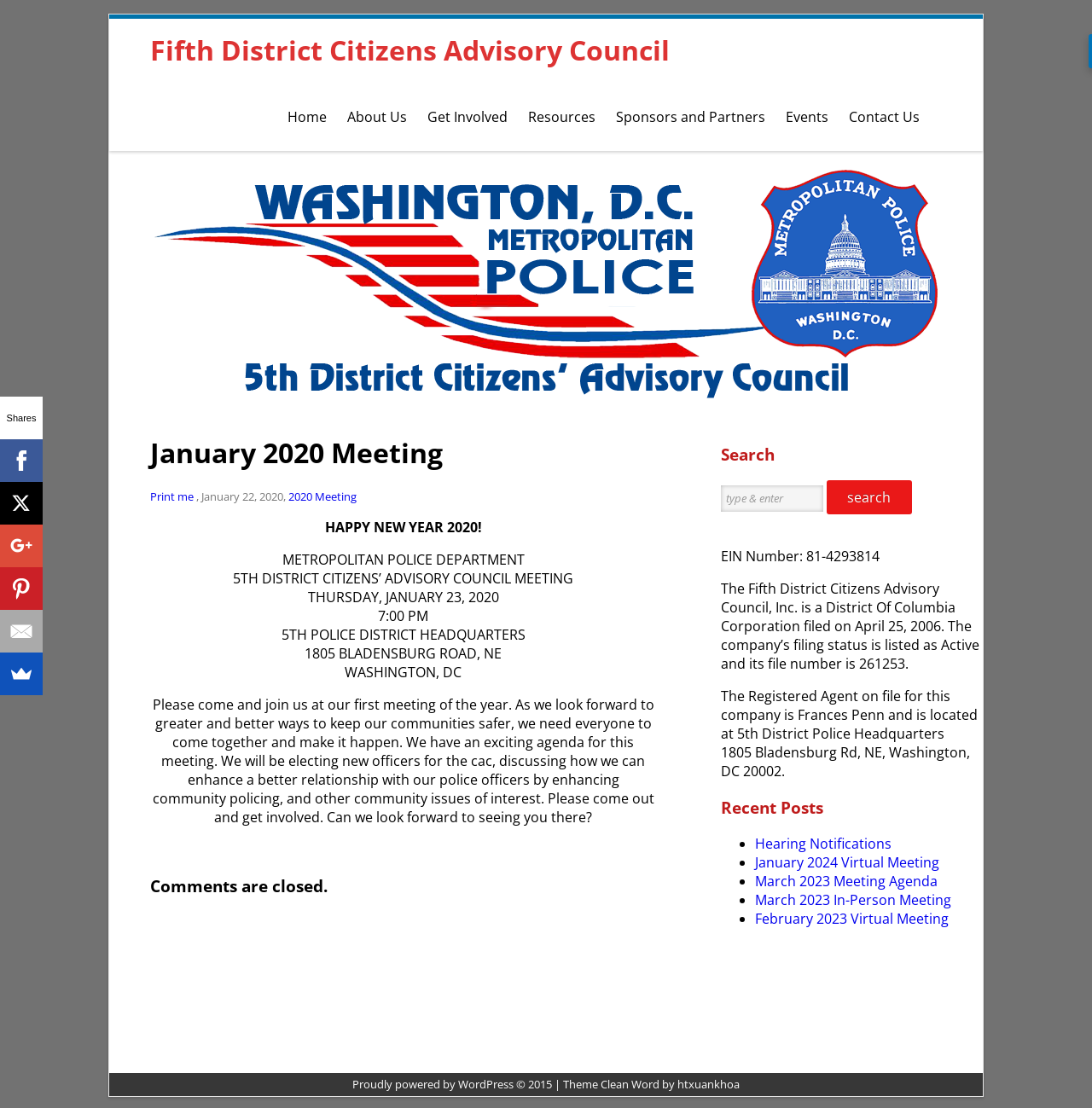What is the date of the 5th District Citizens Advisory Council meeting?
Answer the question with a detailed explanation, including all necessary information.

I found the answer by looking at the article section of the webpage, where it says 'THURSDAY, JANUARY 23, 2020'.